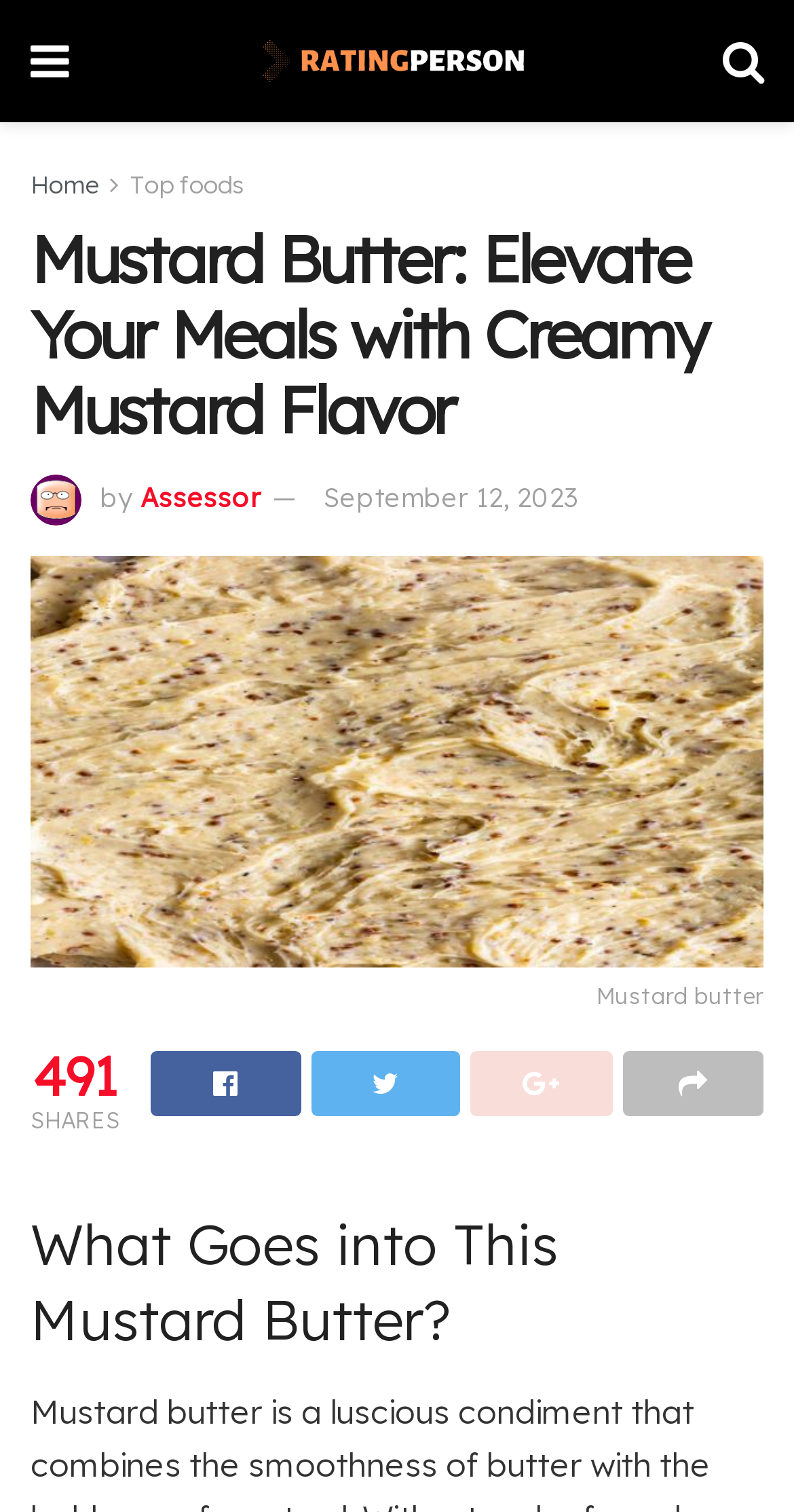Please identify the bounding box coordinates of the element that needs to be clicked to perform the following instruction: "Click the Ratingperson link".

[0.294, 0.013, 0.704, 0.067]